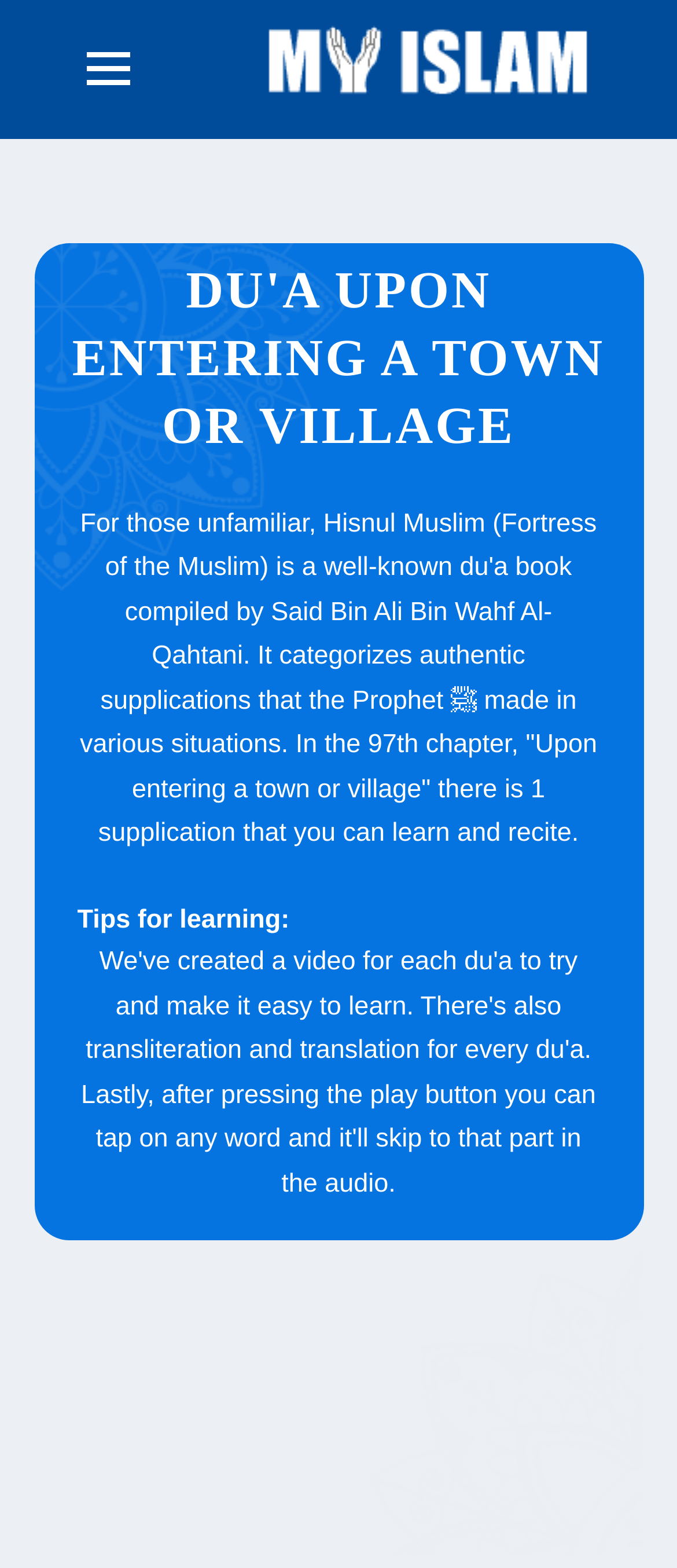Given the description of a UI element: "chevron_left", identify the bounding box coordinates of the matching element in the webpage screenshot.

[0.279, 0.017, 0.344, 0.039]